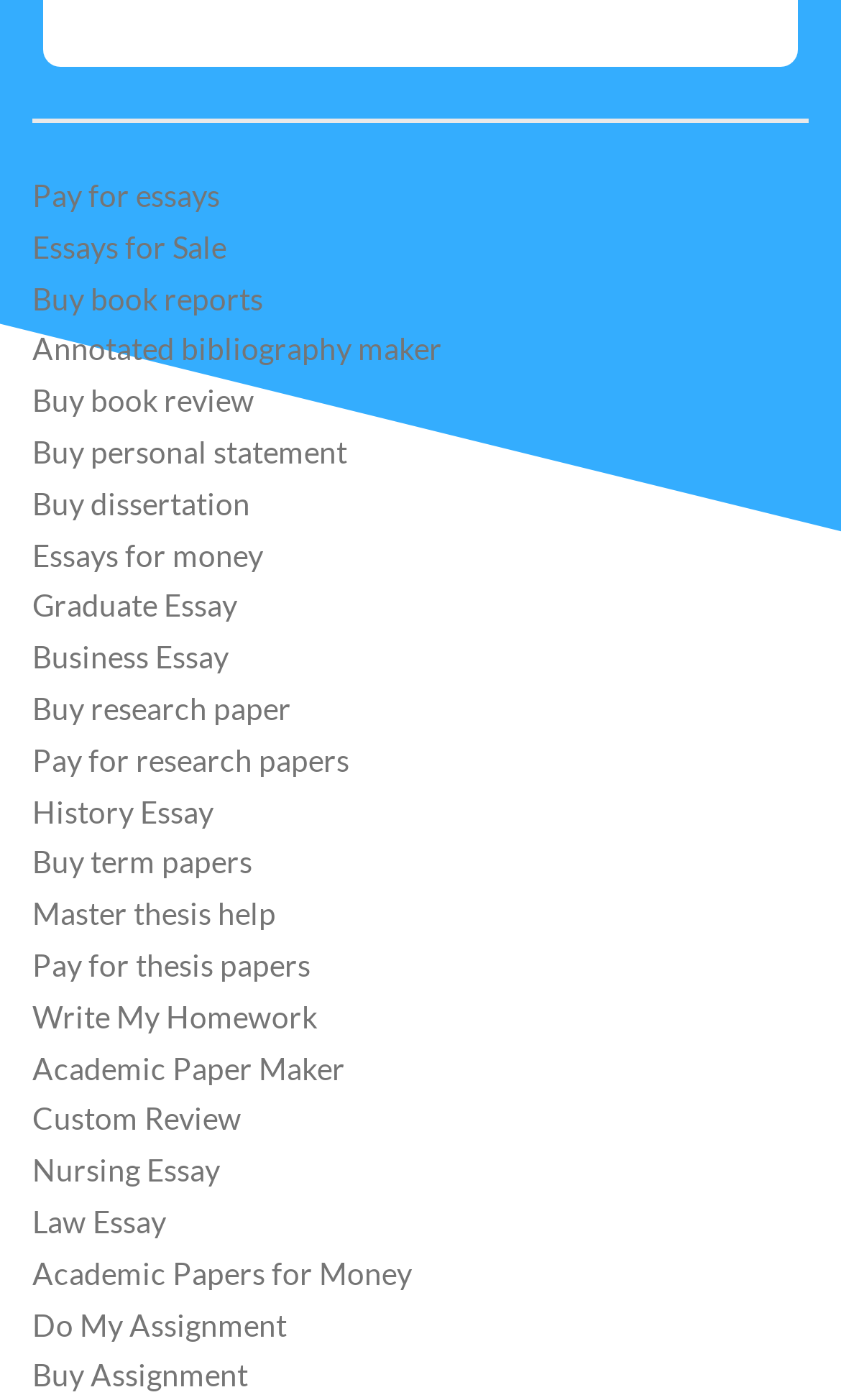What type of essay is 'Nursing Essay'?
Give a comprehensive and detailed explanation for the question.

The 'Nursing Essay' link implies that the website offers academic essay writing services specifically for nursing students or those studying nursing-related topics.